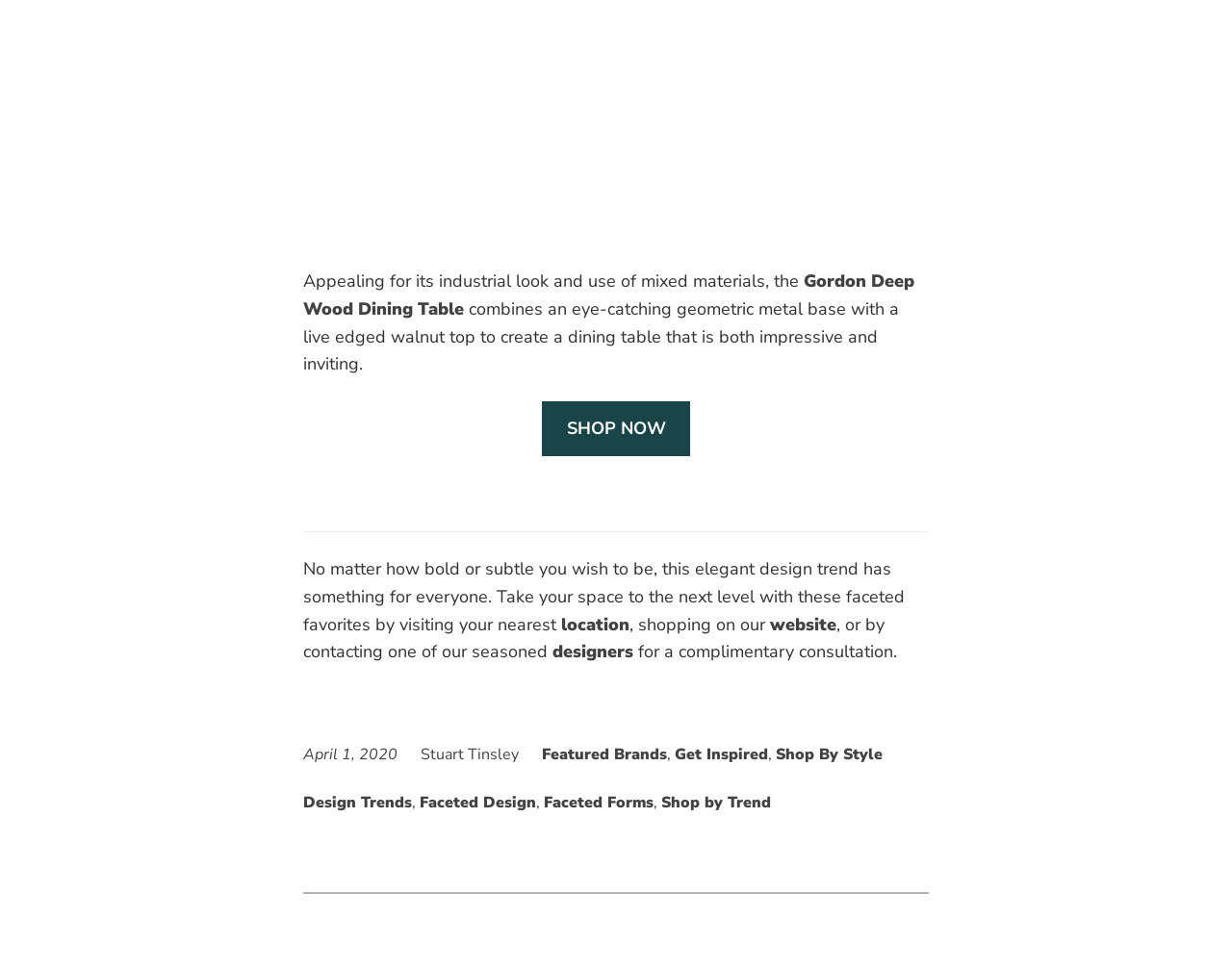Please identify the bounding box coordinates of where to click in order to follow the instruction: "Click the link to shop now".

[0.439, 0.414, 0.561, 0.47]